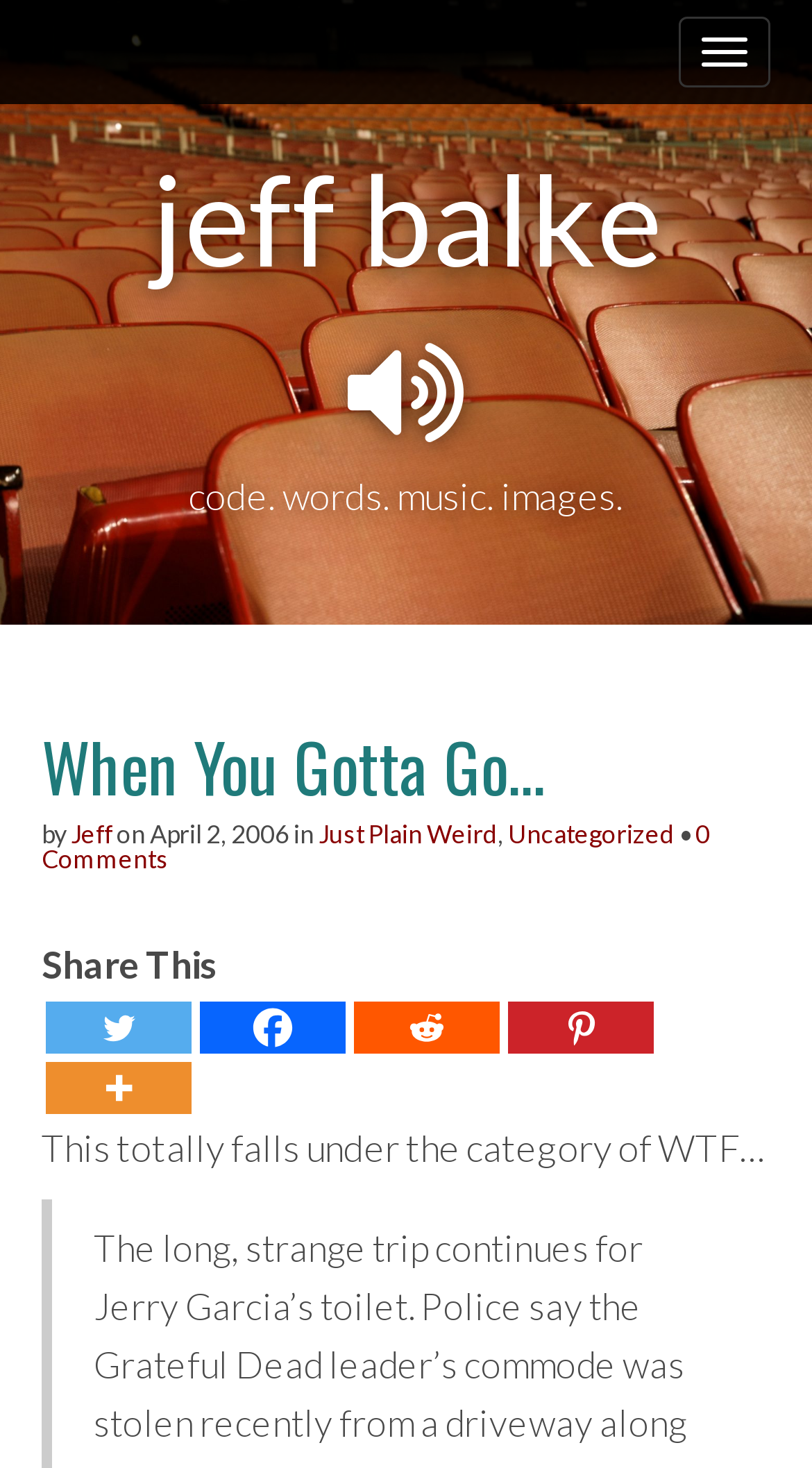Identify the bounding box coordinates for the UI element described as: "Jeff".

[0.087, 0.558, 0.138, 0.579]